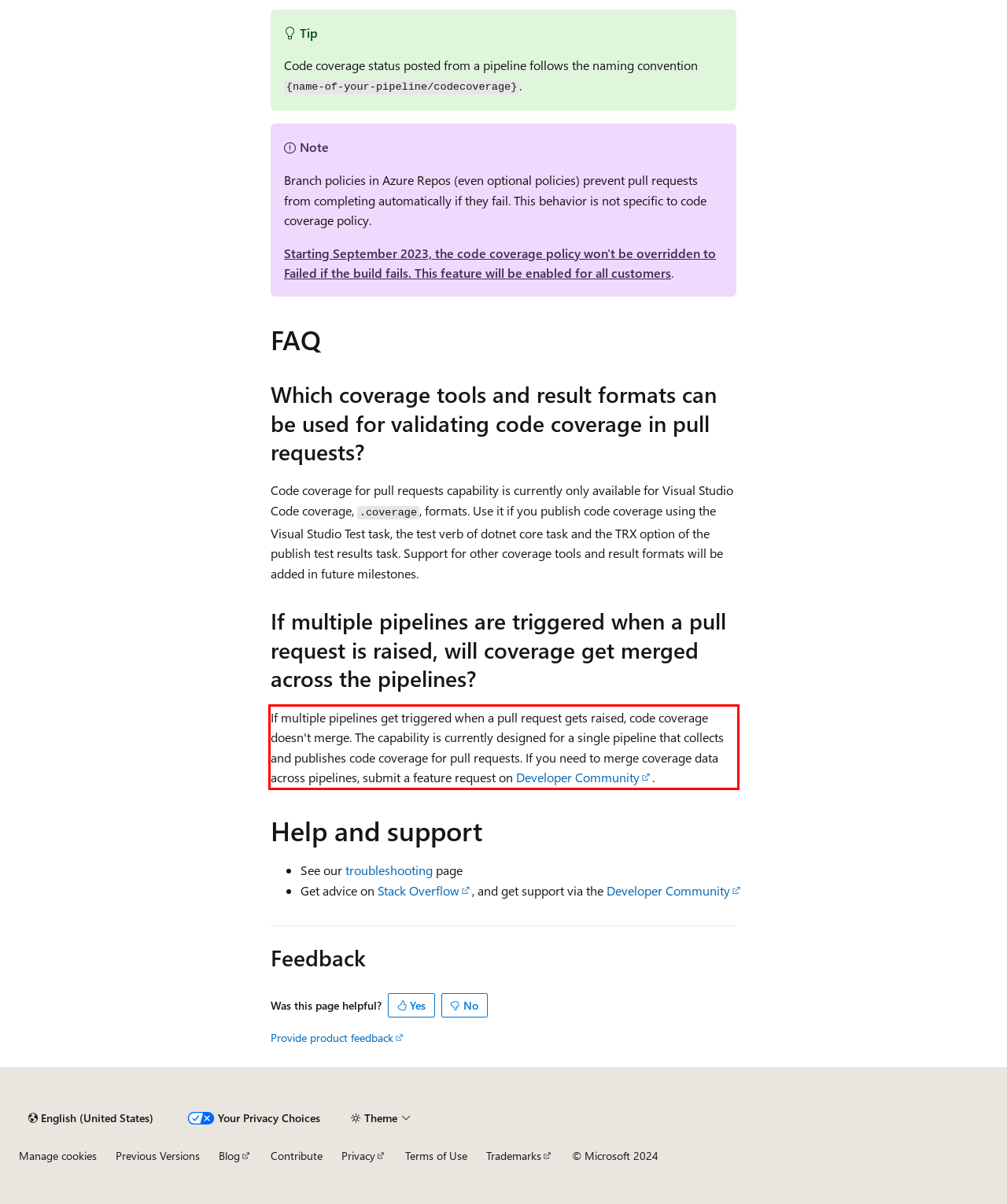By examining the provided screenshot of a webpage, recognize the text within the red bounding box and generate its text content.

If multiple pipelines get triggered when a pull request gets raised, code coverage doesn't merge. The capability is currently designed for a single pipeline that collects and publishes code coverage for pull requests. If you need to merge coverage data across pipelines, submit a feature request on Developer Community.